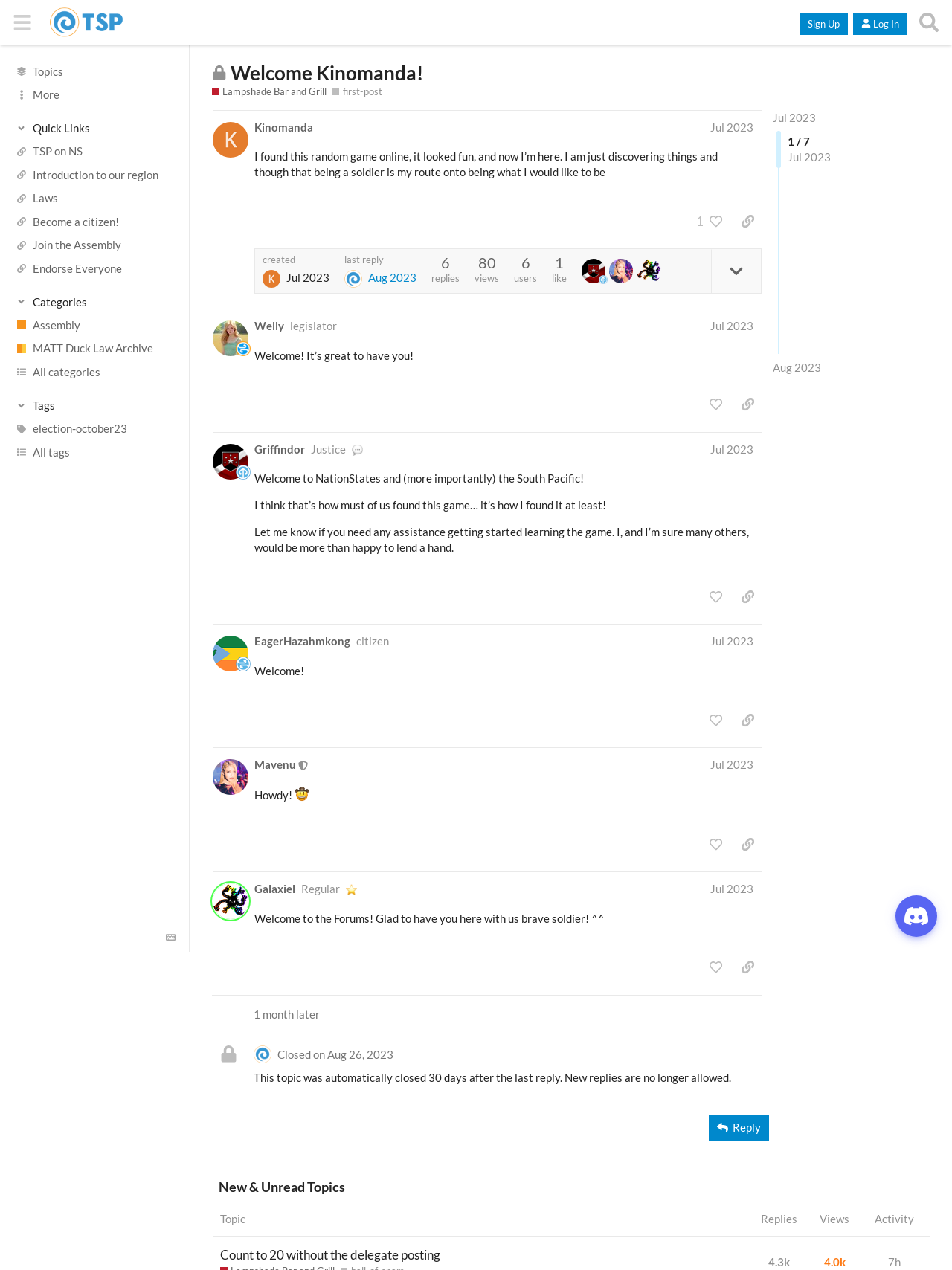Find the bounding box of the UI element described as: "Become a citizen!". The bounding box coordinates should be given as four float values between 0 and 1, i.e., [left, top, right, bottom].

[0.0, 0.165, 0.199, 0.184]